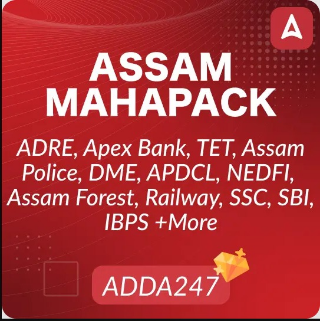Summarize the image with a detailed description that highlights all prominent details.

The image showcases a promotional graphic for the "Assam Mahapack," an educational resource tailored for various competitive exams in Assam. The bold title "ASSAM MAHAPACK" prominently features at the top, emphasizing its focus on exam preparation. 

Beneath the title, a list of relevant subjects and organizations is displayed, including ADRE, Apex Bank, TET, Assam Police, DME, APDCL, NEDFI, Assam Forest, Railway, SSC, SBI, and IBPS, indicating the broad range of examinations and career opportunities the Mahapack covers. 

At the bottom, the brand "ADDA247" is highlighted, signifying the source of this comprehensive study pack, which aims to support candidates in achieving success in their chosen fields. The background design incorporates a dynamic wave pattern, adding a modern touch to the overall aesthetic of the graphic.